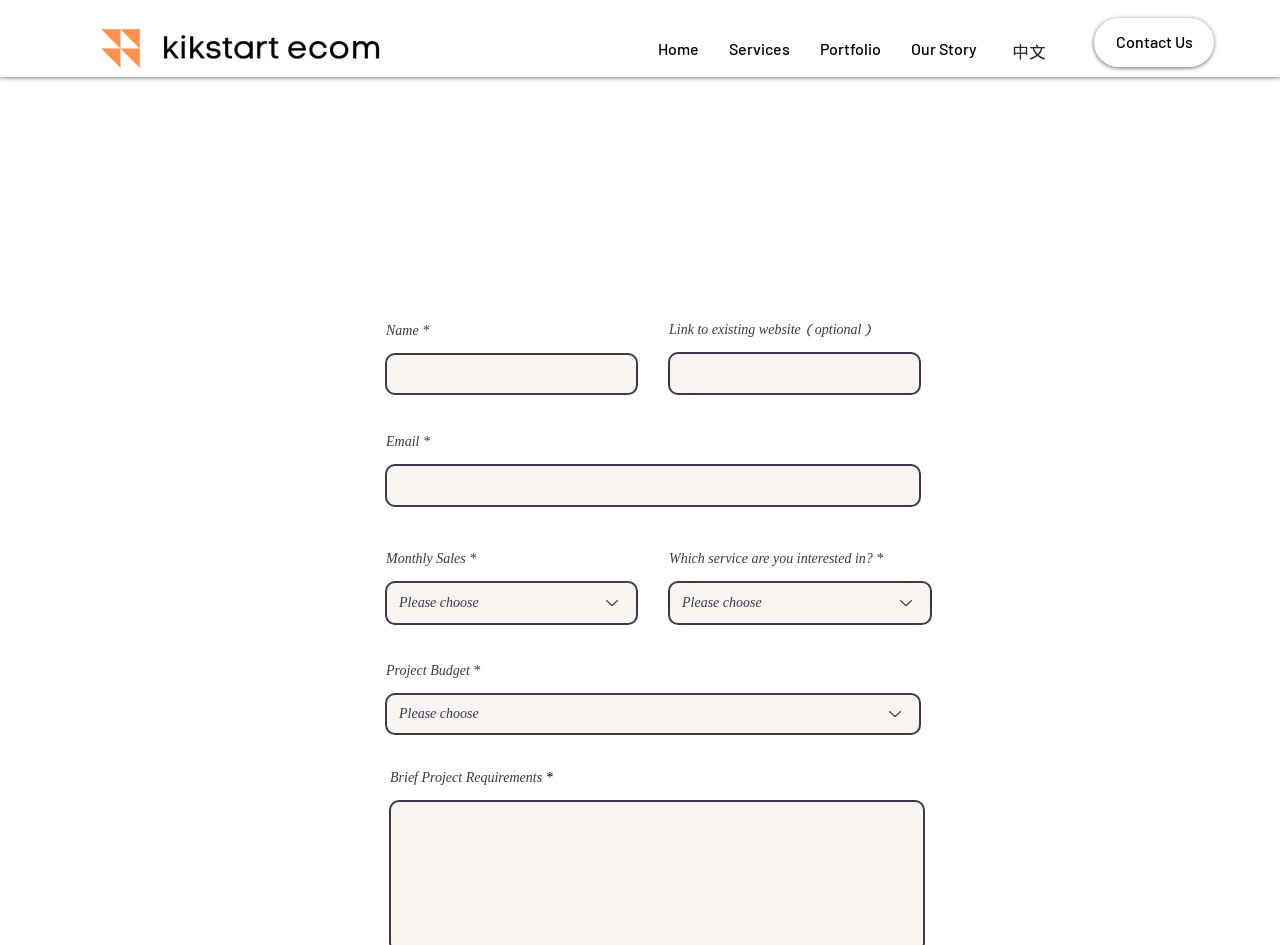Please indicate the bounding box coordinates of the element's region to be clicked to achieve the instruction: "Click the Contact Us link". Provide the coordinates as four float numbers between 0 and 1, i.e., [left, top, right, bottom].

[0.855, 0.019, 0.948, 0.071]